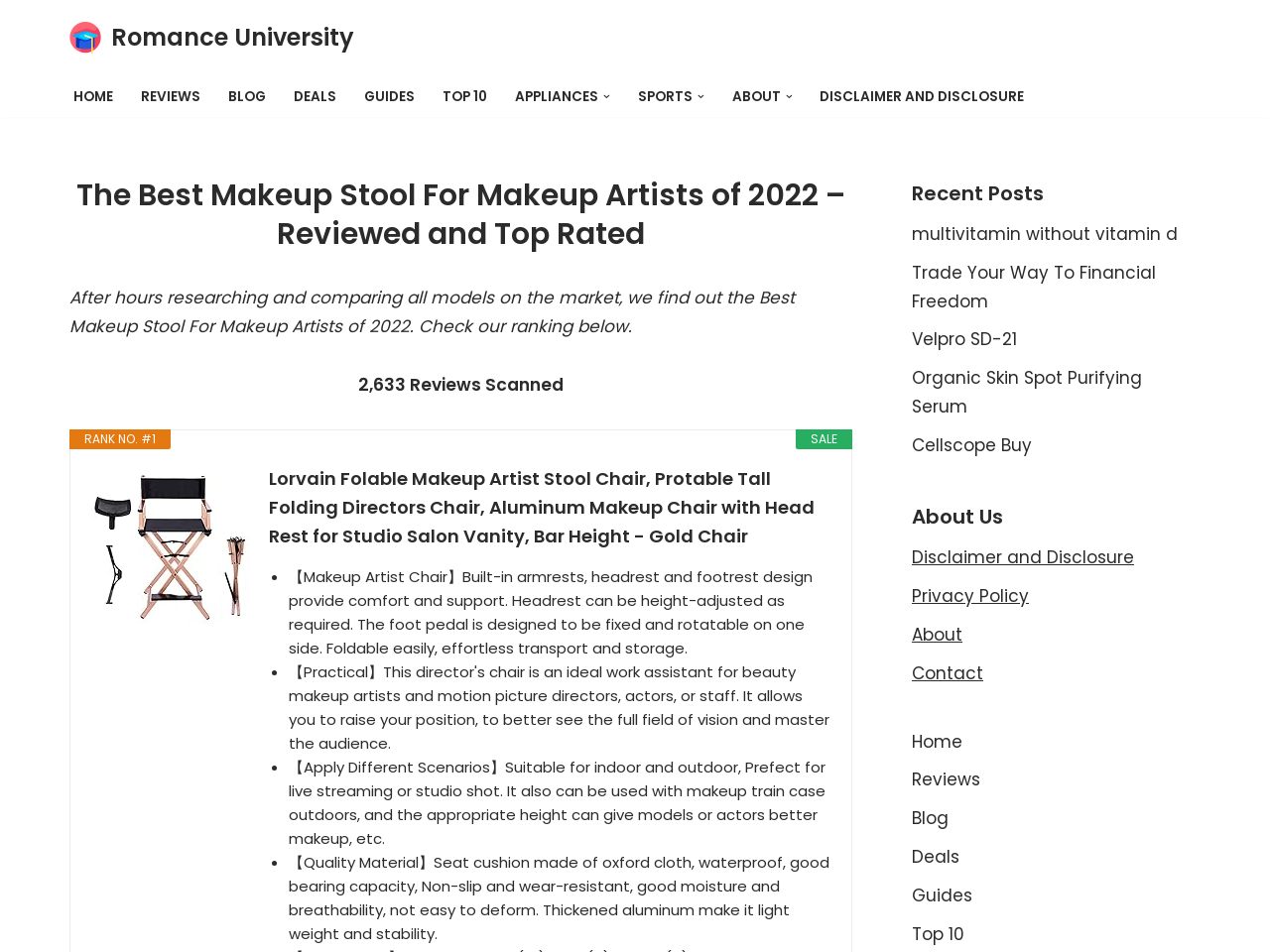Find the bounding box coordinates for the UI element whose description is: "multivitamin without vitamin d". The coordinates should be four float numbers between 0 and 1, in the format [left, top, right, bottom].

[0.718, 0.233, 0.927, 0.258]